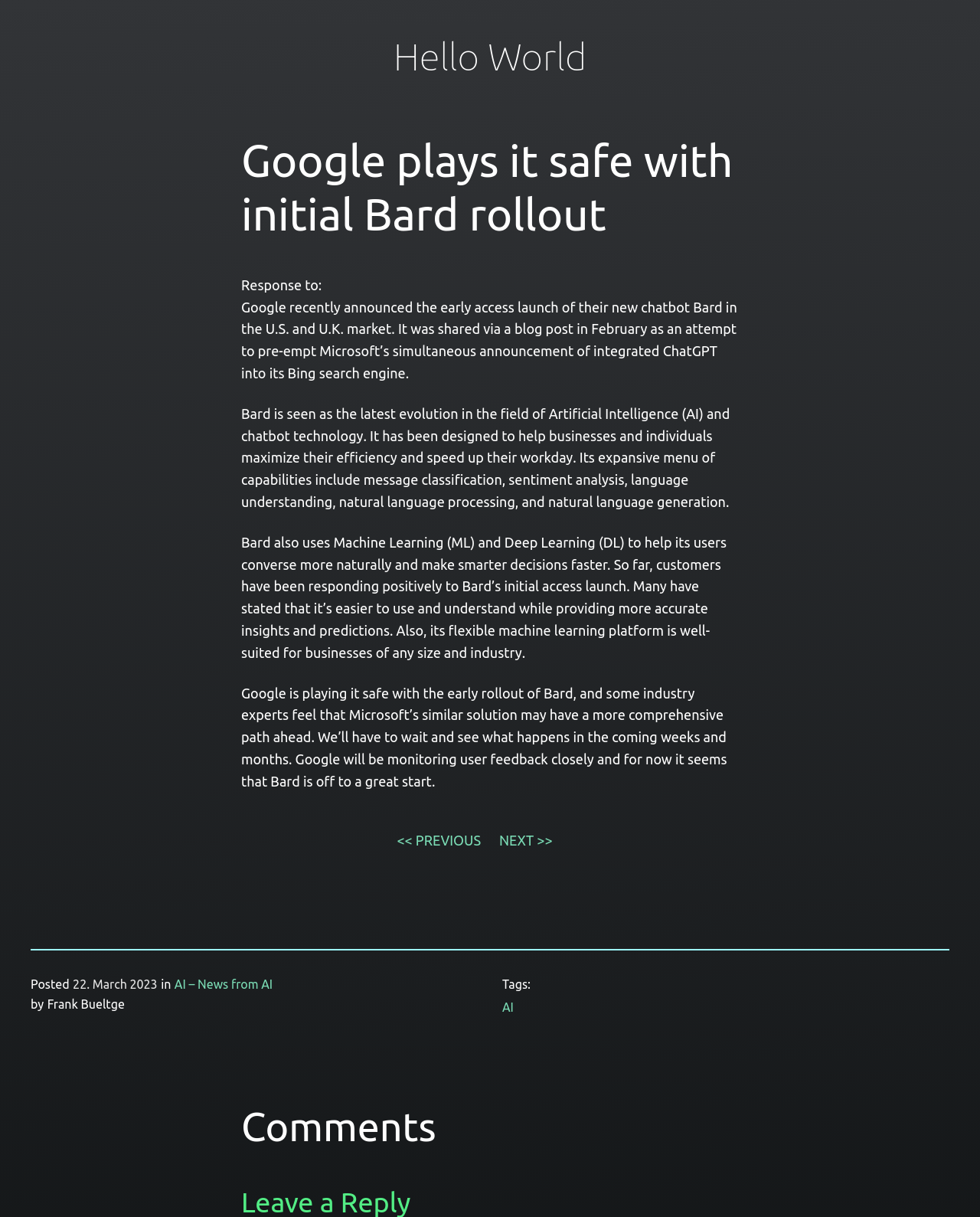Describe all significant elements and features of the webpage.

The webpage is an article discussing Google's new chatbot Bard, its features, and its initial rollout. At the top, there is a heading "Hello World" with a link to it. Below that, the main title "Google plays it safe with initial Bard rollout" is displayed prominently. 

To the right of the title, there is a brief description "Response to: Google recently announced the early access launch of their new chatbot Bard in the U.S. and U.K. market." followed by a longer paragraph explaining the purpose and capabilities of Bard, including its use of Machine Learning and Deep Learning. 

Below this, there are three more paragraphs discussing the benefits of Bard, its user feedback, and the competition with Microsoft's similar solution. 

At the bottom of the page, there are navigation links "<< PREVIOUS" and "NEXT >>" to navigate to other articles. A horizontal separator line divides the main content from the footer section. 

In the footer, there is information about the article, including the posting date "22. March 2023", the category "AI – News from AI", and the author "Frank Bueltge". There are also tags "AI" and a heading "Comments" at the very bottom.